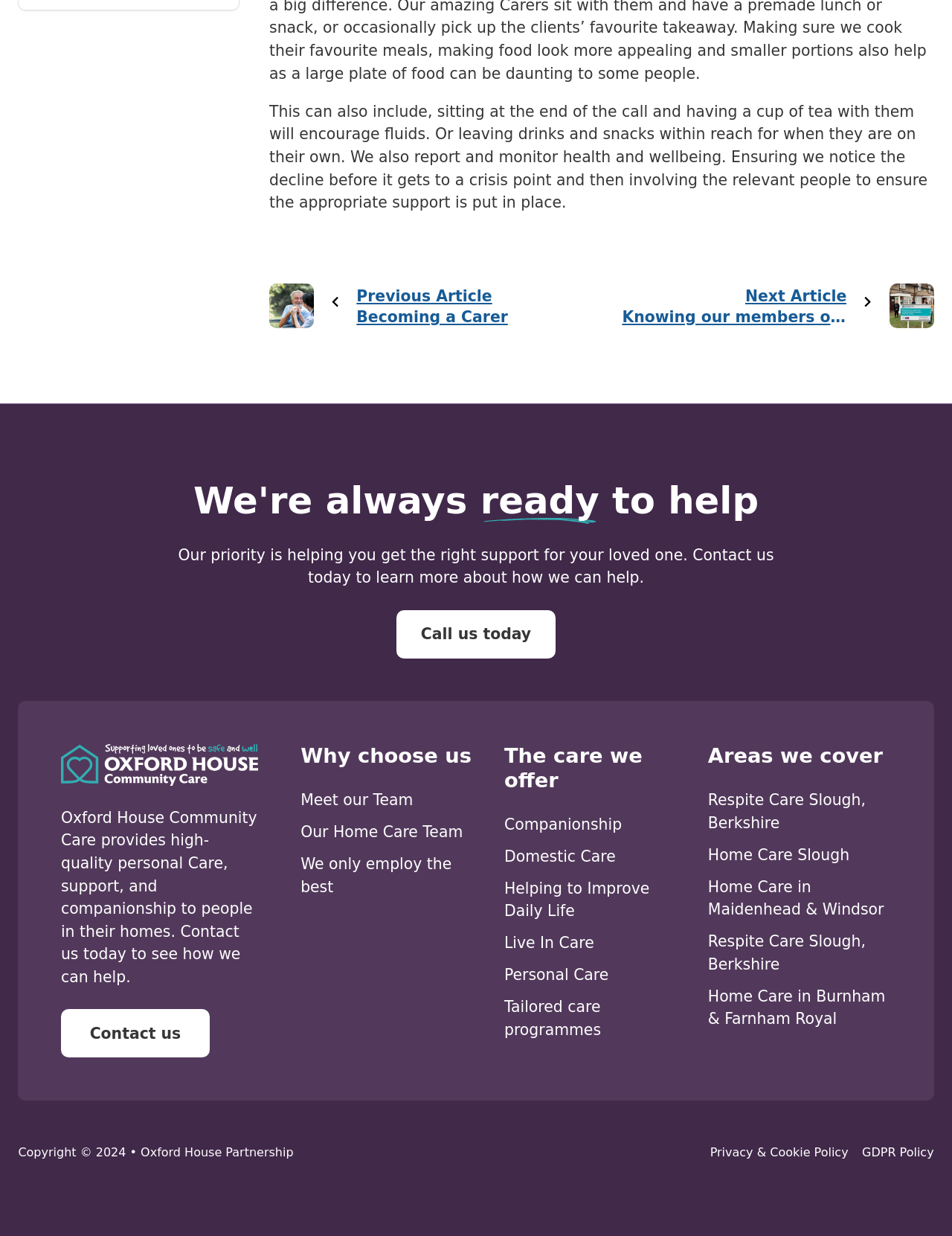Find the bounding box coordinates of the clickable area that will achieve the following instruction: "Click on 'Call us today'".

[0.417, 0.493, 0.583, 0.533]